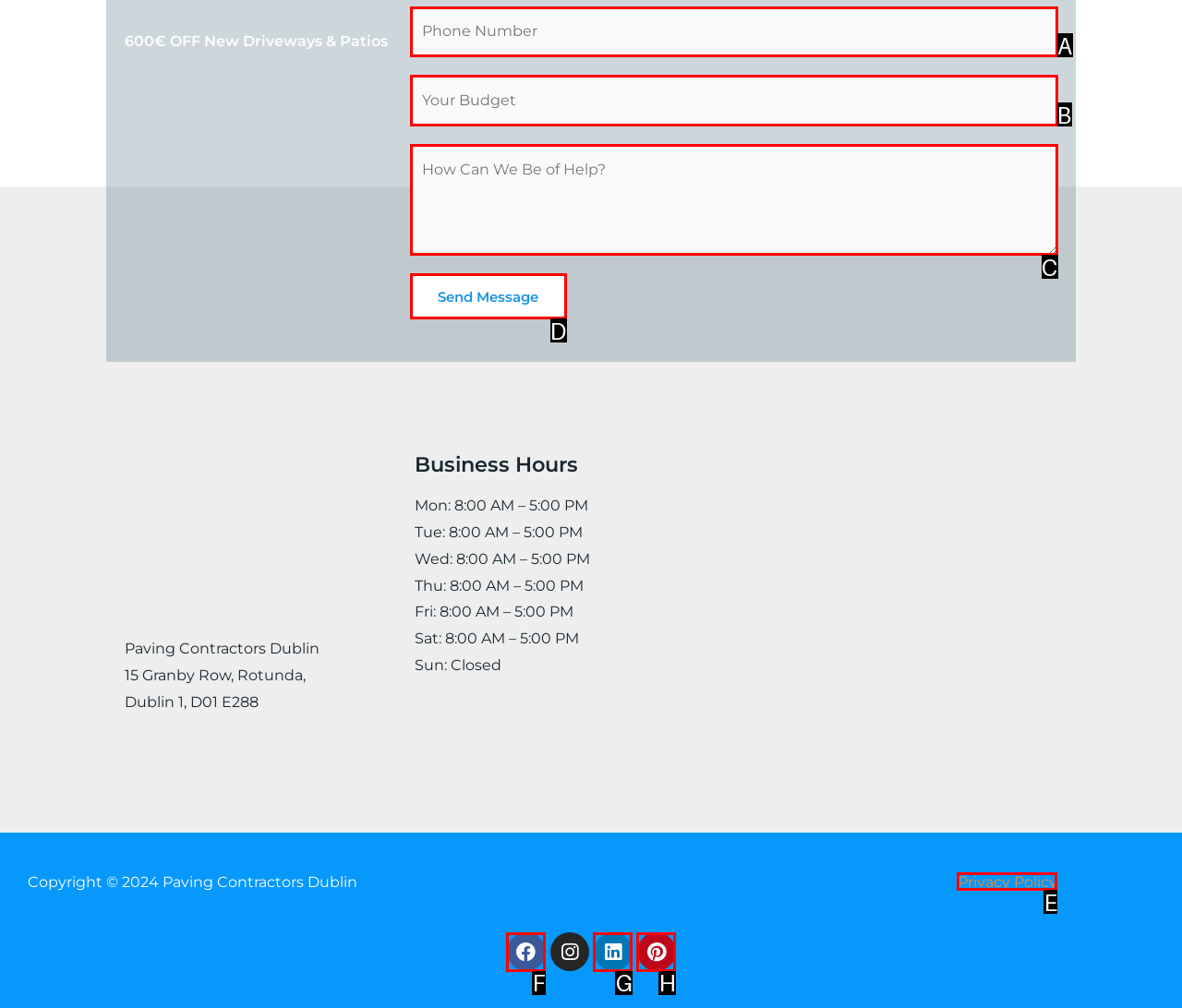Match the option to the description: Privacy Policy
State the letter of the correct option from the available choices.

E